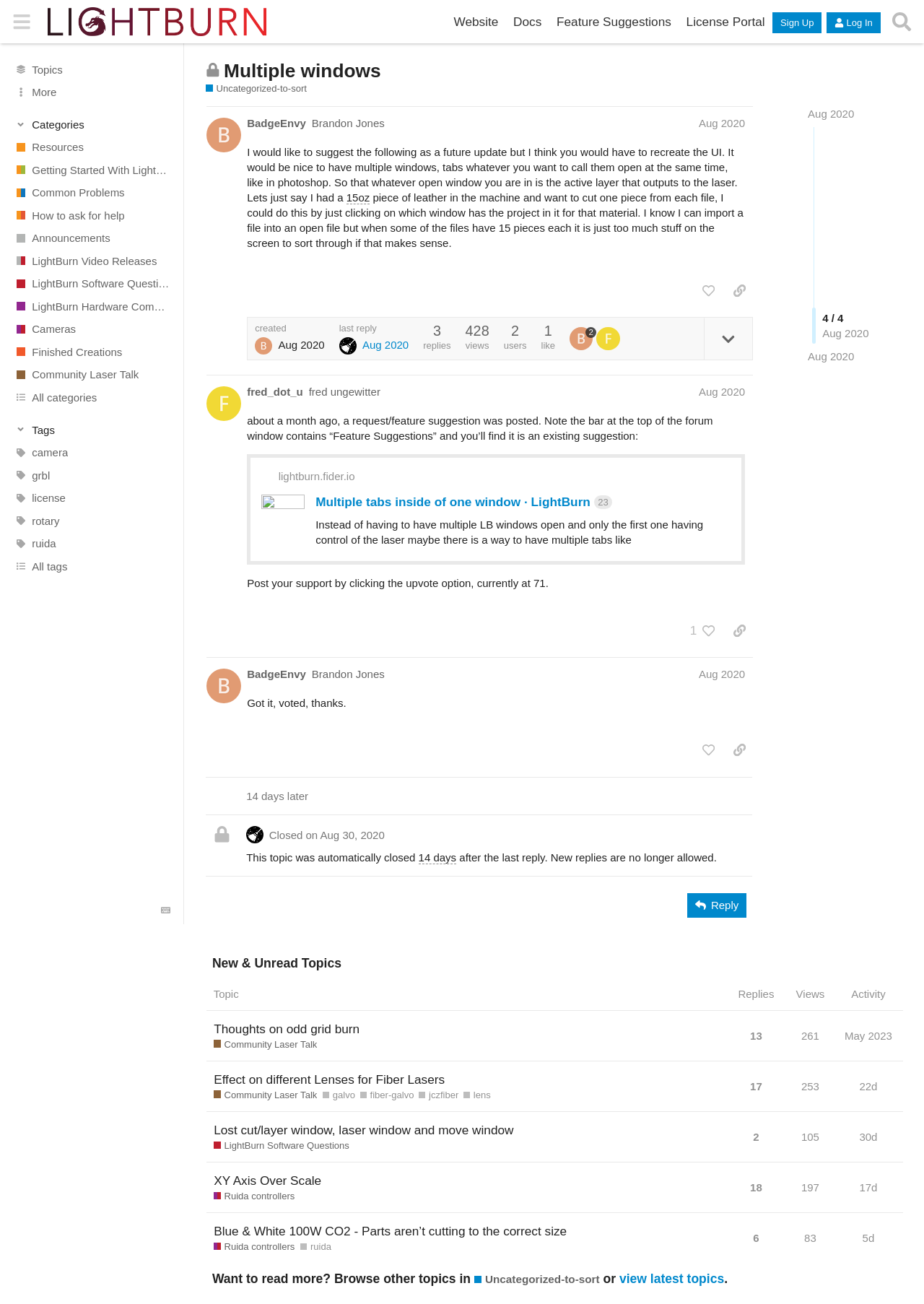Offer an in-depth caption of the entire webpage.

This webpage is a forum discussion page from the LightBurn Software Forum. At the top, there is a header section with a button to expand or collapse the sidebar, followed by links to the website, documentation, feature suggestions, license portal, and buttons to sign up or log in. A search button is also present in this section.

Below the header, there are several links to different topics, including "Topics", "Resources", "Getting Started With LightBurn", and others. Each of these links has an accompanying image. There are also buttons to expand or collapse categories and tags sections, which contain more links to specific topics.

The main content of the page is a discussion thread, with the topic title "Multiple windows" and a description that suggests having multiple windows or tabs open at the same time, similar to Photoshop. The thread is closed, and it no longer accepts new replies.

The discussion thread has a post from a user named BadgeEnvy, who suggests the idea of having multiple windows open at the same time. The post is dated August 16, 2020, and has several buttons and links, including a "like" button, a link to copy the post to the clipboard, and a button to reply to the post. There are also indicators showing the number of replies and the date of the last reply.

Overall, the webpage has a complex layout with many links, buttons, and images, but it is organized in a way that makes it easy to navigate and find specific topics or discussions.